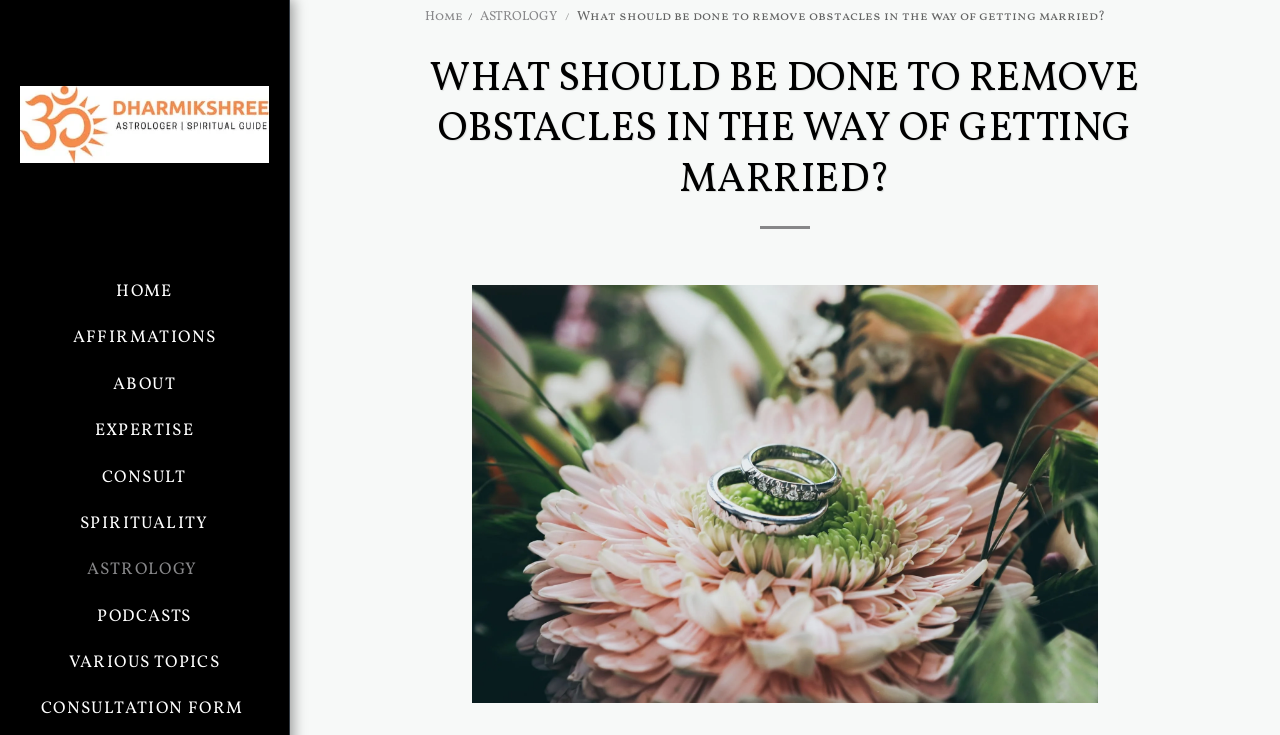Find the bounding box coordinates for the element that must be clicked to complete the instruction: "Explore the Quaker links". The coordinates should be four float numbers between 0 and 1, indicated as [left, top, right, bottom].

None